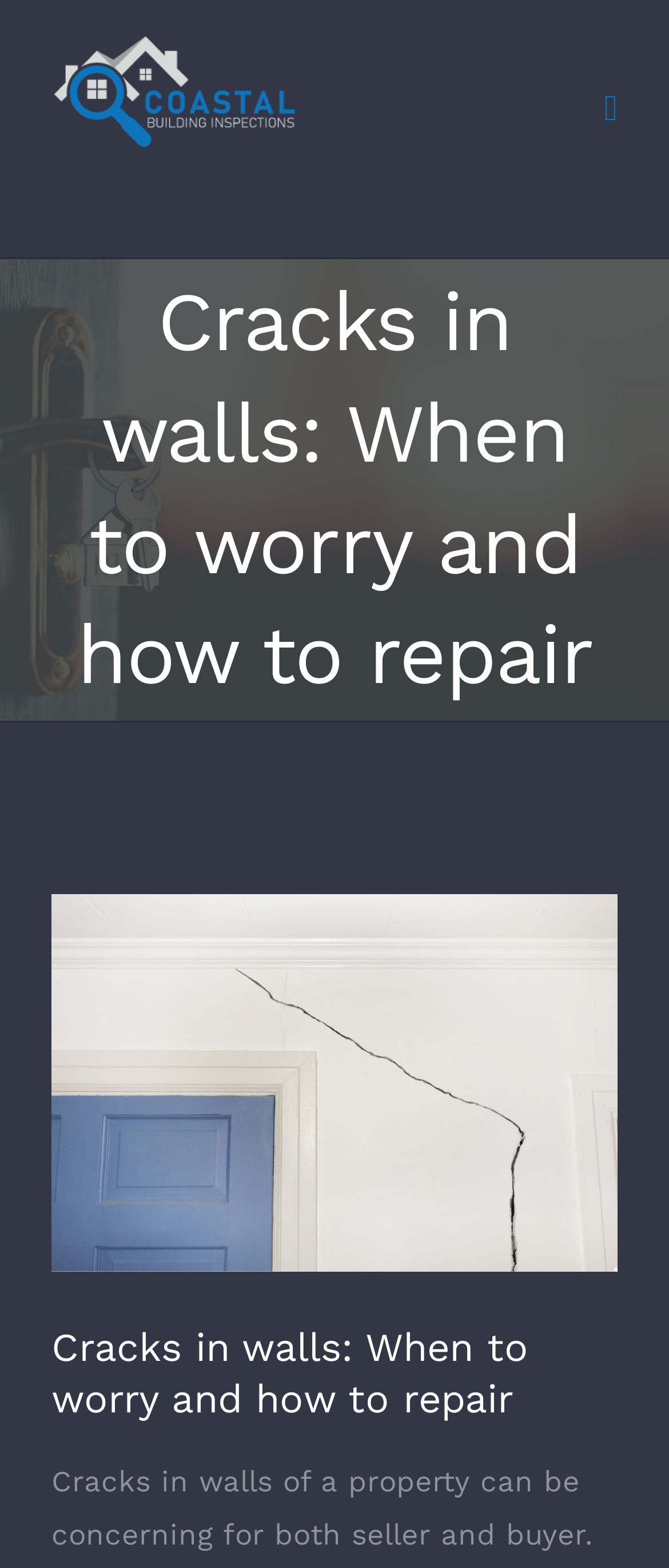Articulate a complete and detailed caption of the webpage elements.

The webpage is about expert tips from building inspectors regarding cracks in walls, specifically when to worry, how to identify the type, and when to call a professional. 

At the top left of the page, there is a logo of Coastal Building Inspections, which is an image linked to the company's website. On the top right, there is a toggle button to open the mobile menu. 

Below the logo, there is a page title bar that spans the entire width of the page. Within this bar, the main title "Cracks in walls: When to worry and how to repair" is prominently displayed. 

Below the title, there is a large image related to cracks in walls, with a link to view a larger version of the image. The image takes up most of the page width. 

Further down, there is a repetition of the main title, likely serving as a subheading. At the bottom right of the page, there is a "Go to Top" button, allowing users to quickly navigate back to the top of the page.